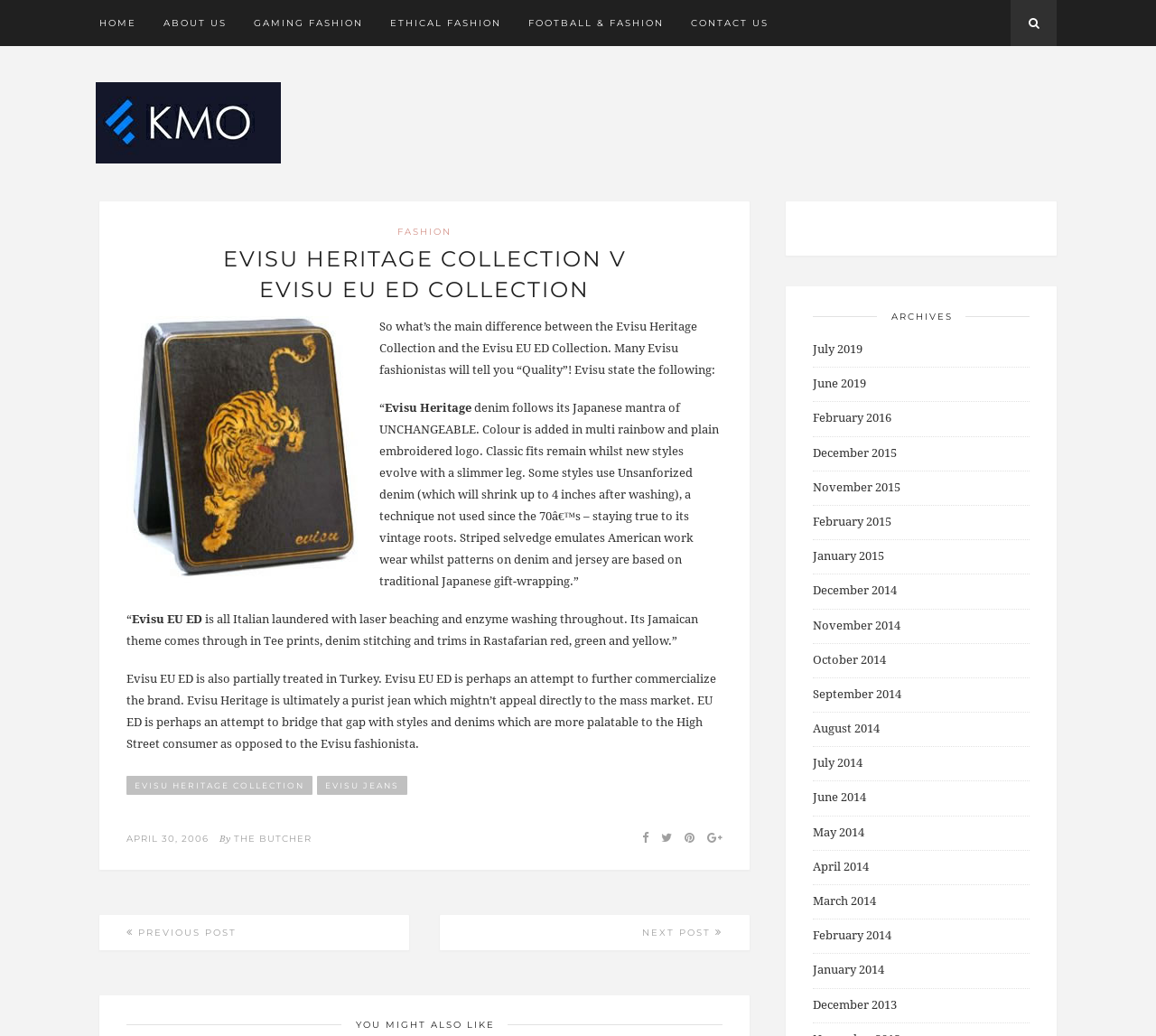Given the description "Fashion", determine the bounding box of the corresponding UI element.

[0.344, 0.22, 0.391, 0.228]